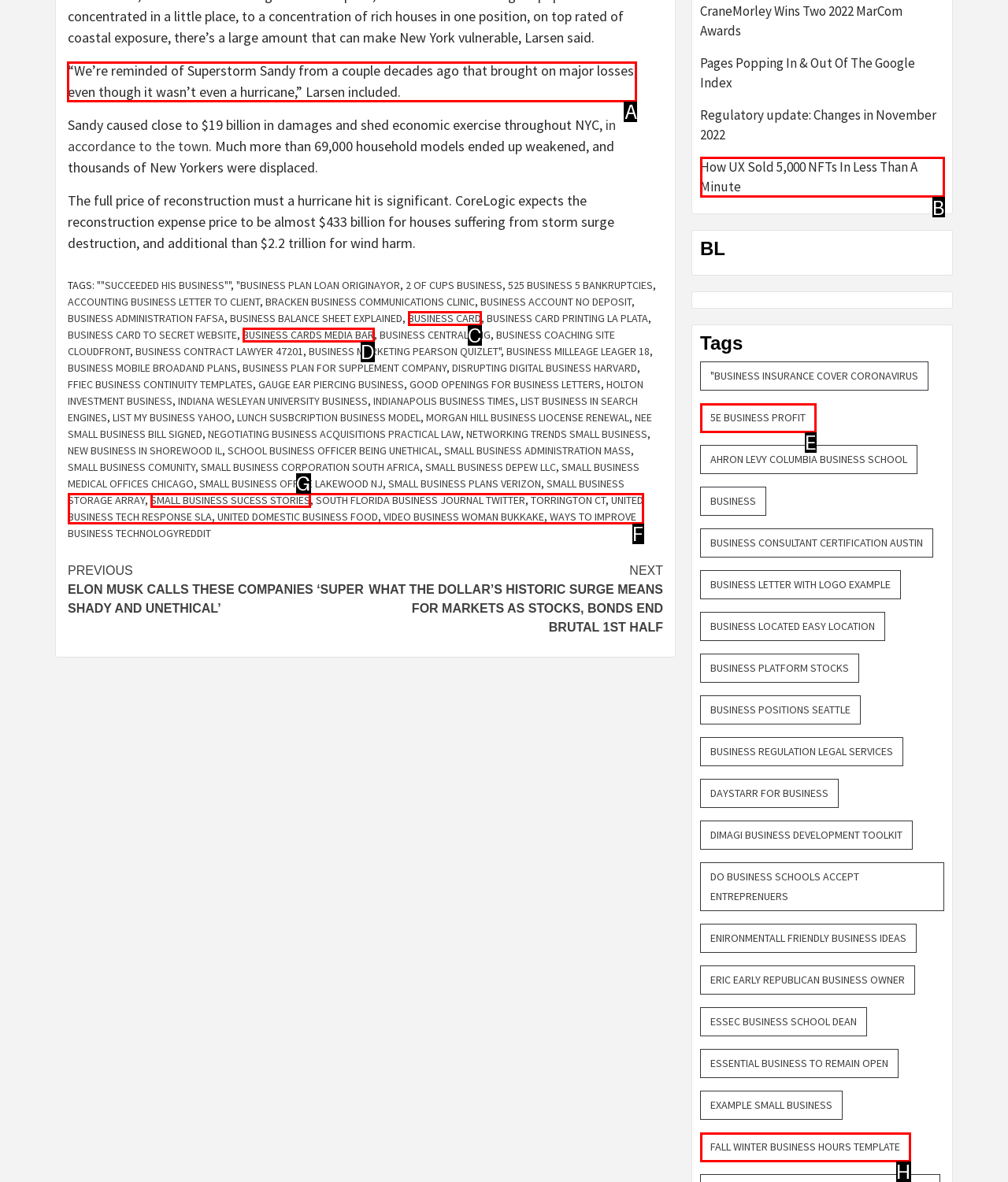To complete the task: Read more about Superstorm Sandy, which option should I click? Answer with the appropriate letter from the provided choices.

A